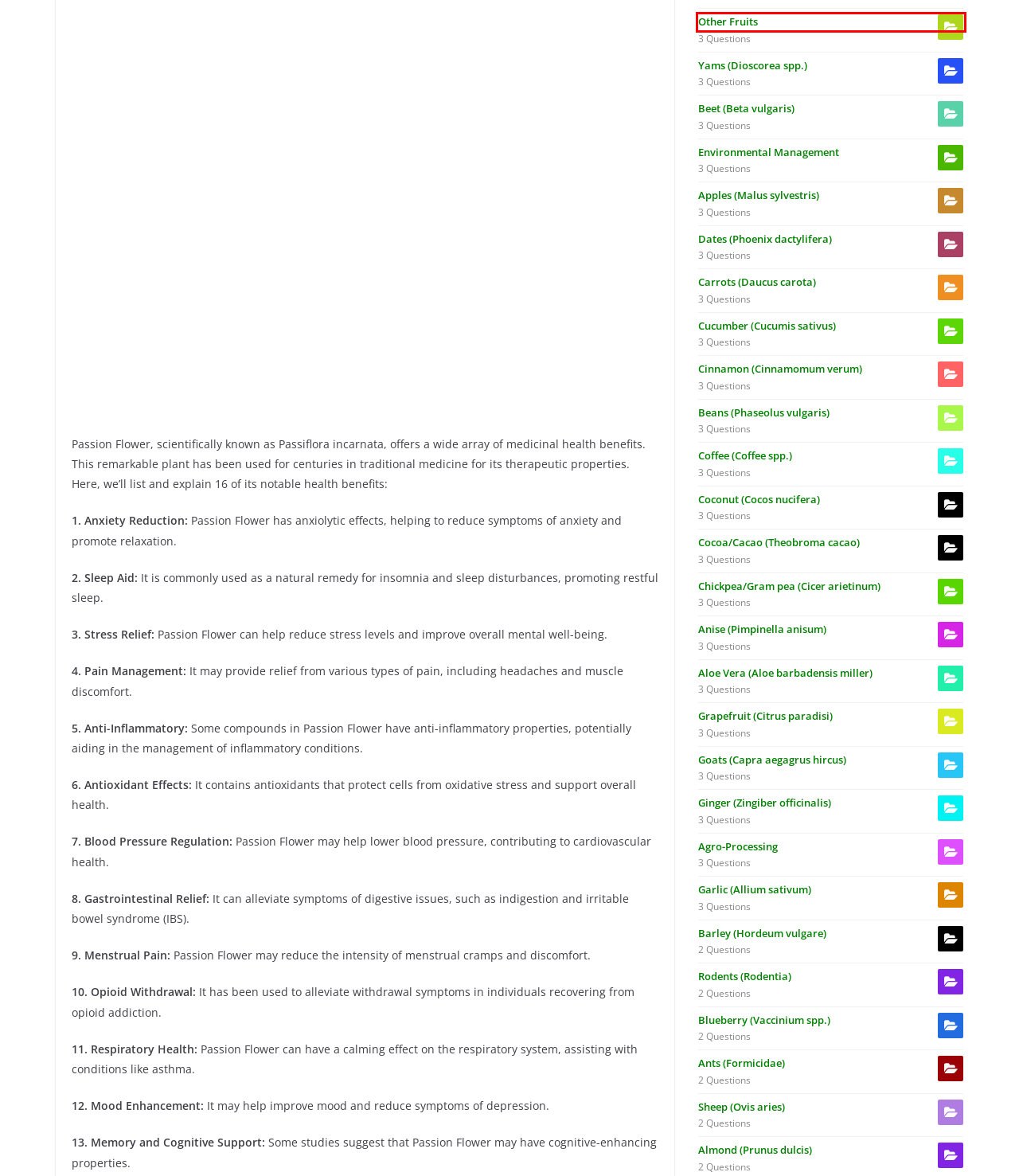Observe the screenshot of a webpage with a red bounding box highlighting an element. Choose the webpage description that accurately reflects the new page after the element within the bounding box is clicked. Here are the candidates:
A. Environmental Management Archives - Agric4Profits
B. Carrots (Daucus carota) Archives - Agric4Profits
C. Aloe Vera (Aloe barbadensis miller) Archives - Agric4Profits
D. Other Fruits Archives - Agric4Profits
E. Chickpea/Gram pea (Cicer arietinum) Archives - Agric4Profits
F. Ginger (Zingiber officinalis) Archives - Agric4Profits
G. Cocoa/Cacao (Theobroma cacao) Archives - Agric4Profits
H. Beans (Phaseolus vulgaris) Archives - Agric4Profits

D